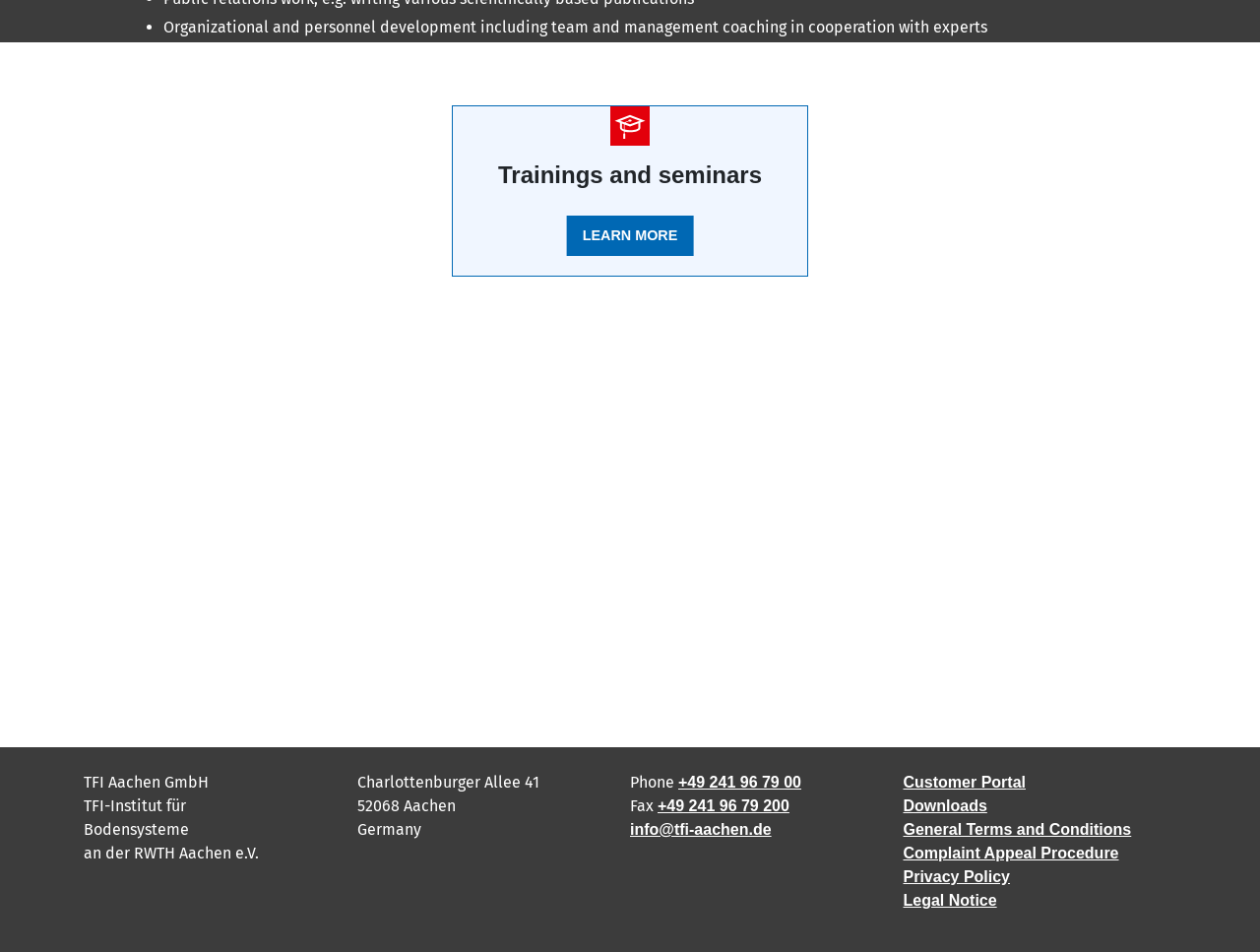Identify the bounding box coordinates for the UI element described as follows: General Terms and Conditions. Use the format (top-left x, top-left y, bottom-right x, bottom-right y) and ensure all values are floating point numbers between 0 and 1.

[0.717, 0.863, 0.898, 0.88]